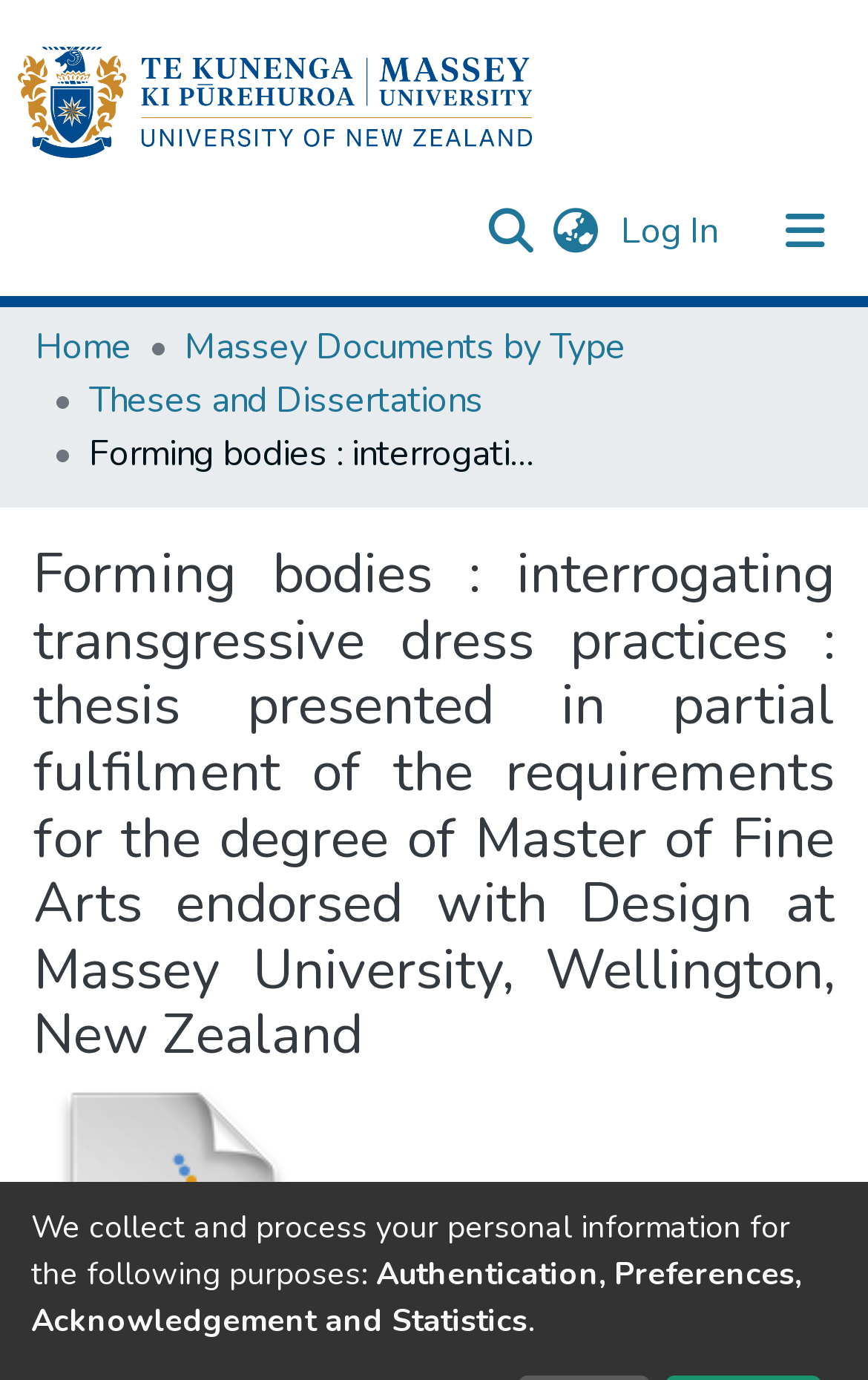What is the purpose of the 'Toggle navigation' button?
Look at the image and respond with a one-word or short-phrase answer.

To collapse navigation